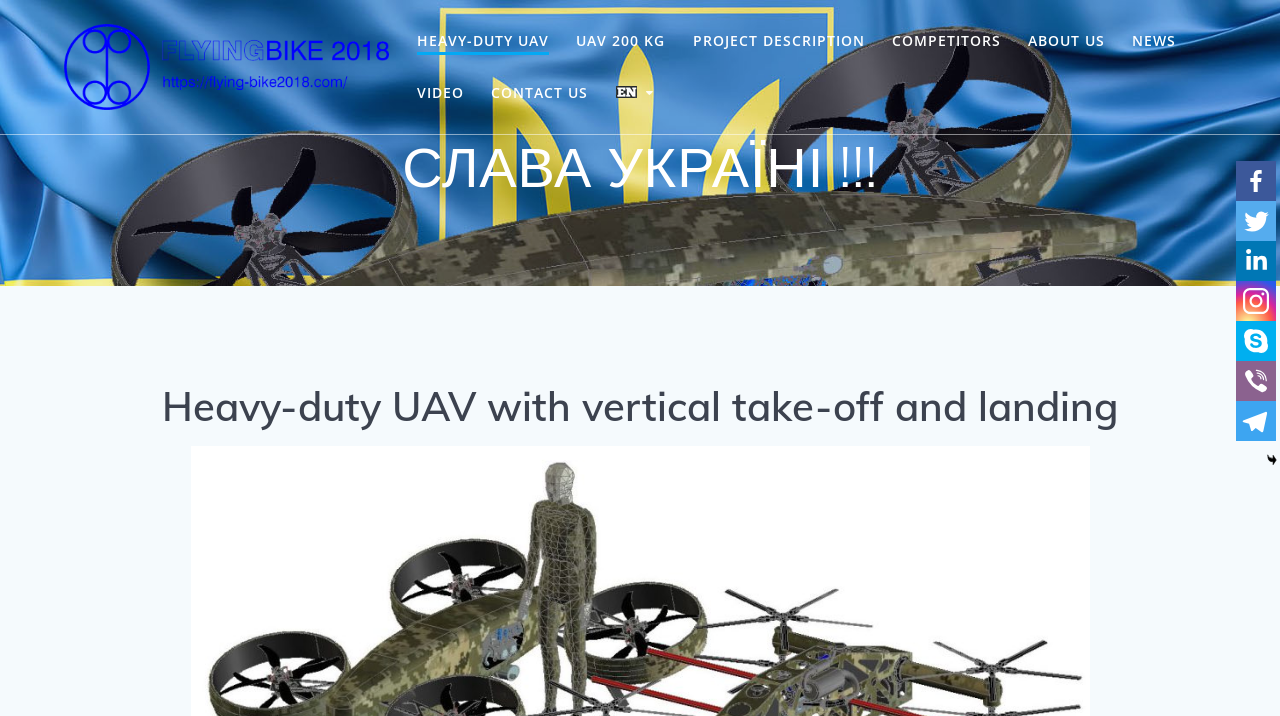What is the name of the UAV?
Based on the image, respond with a single word or phrase.

FlyingBike